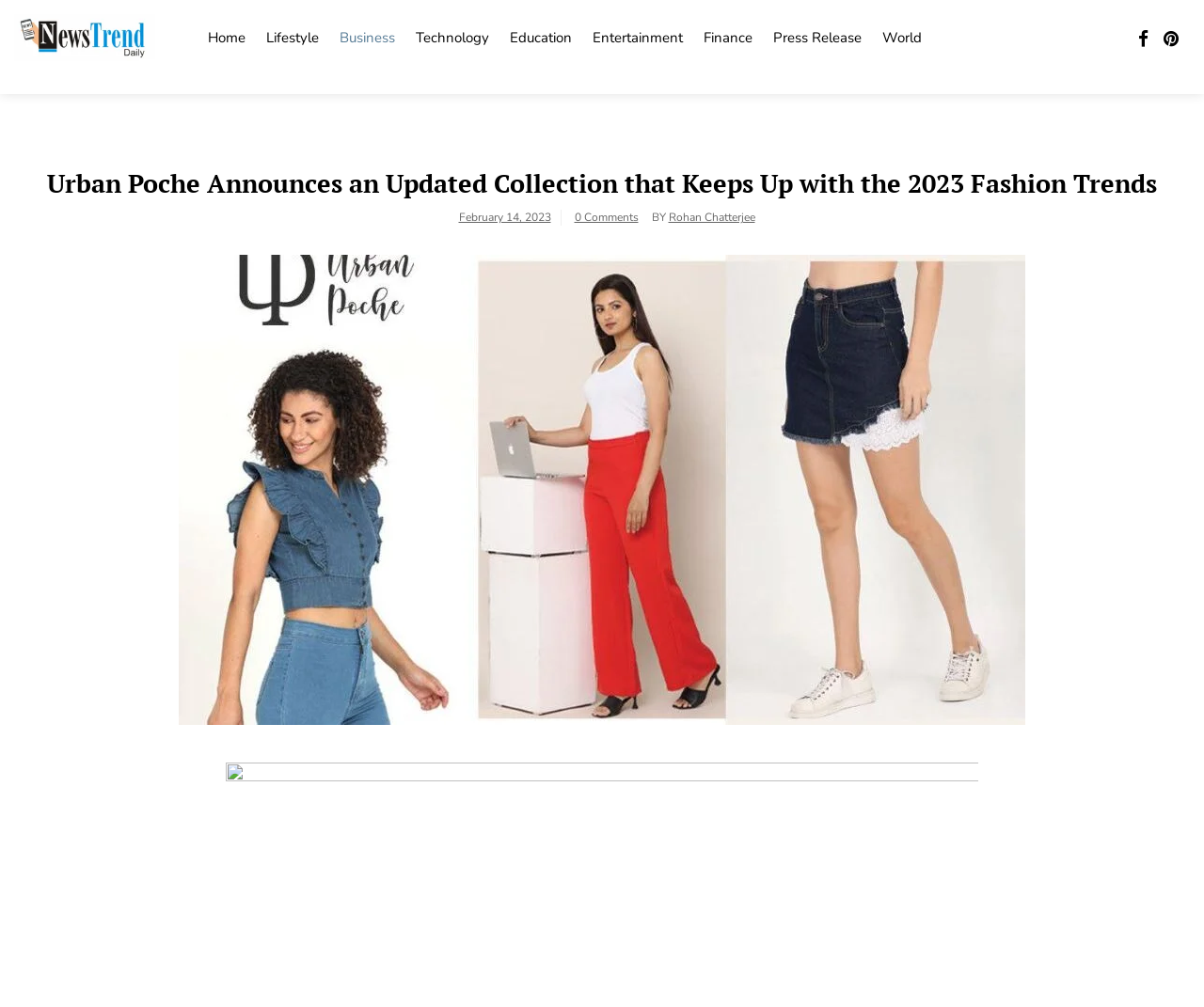Identify the bounding box coordinates of the area you need to click to perform the following instruction: "go to News Trend Daily homepage".

[0.012, 0.009, 0.129, 0.084]